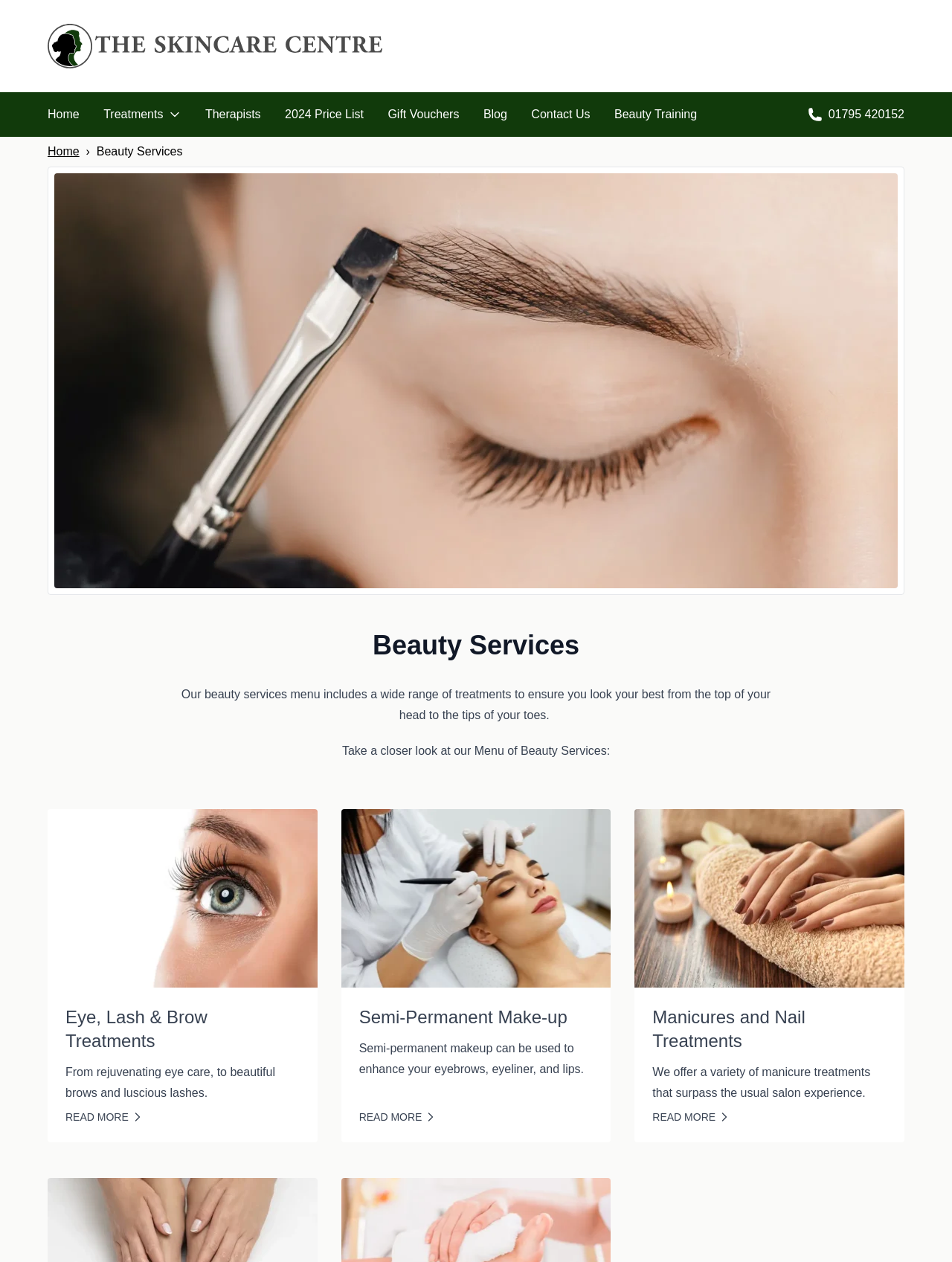Identify the bounding box coordinates of the specific part of the webpage to click to complete this instruction: "Call the phone number".

[0.848, 0.084, 0.95, 0.098]